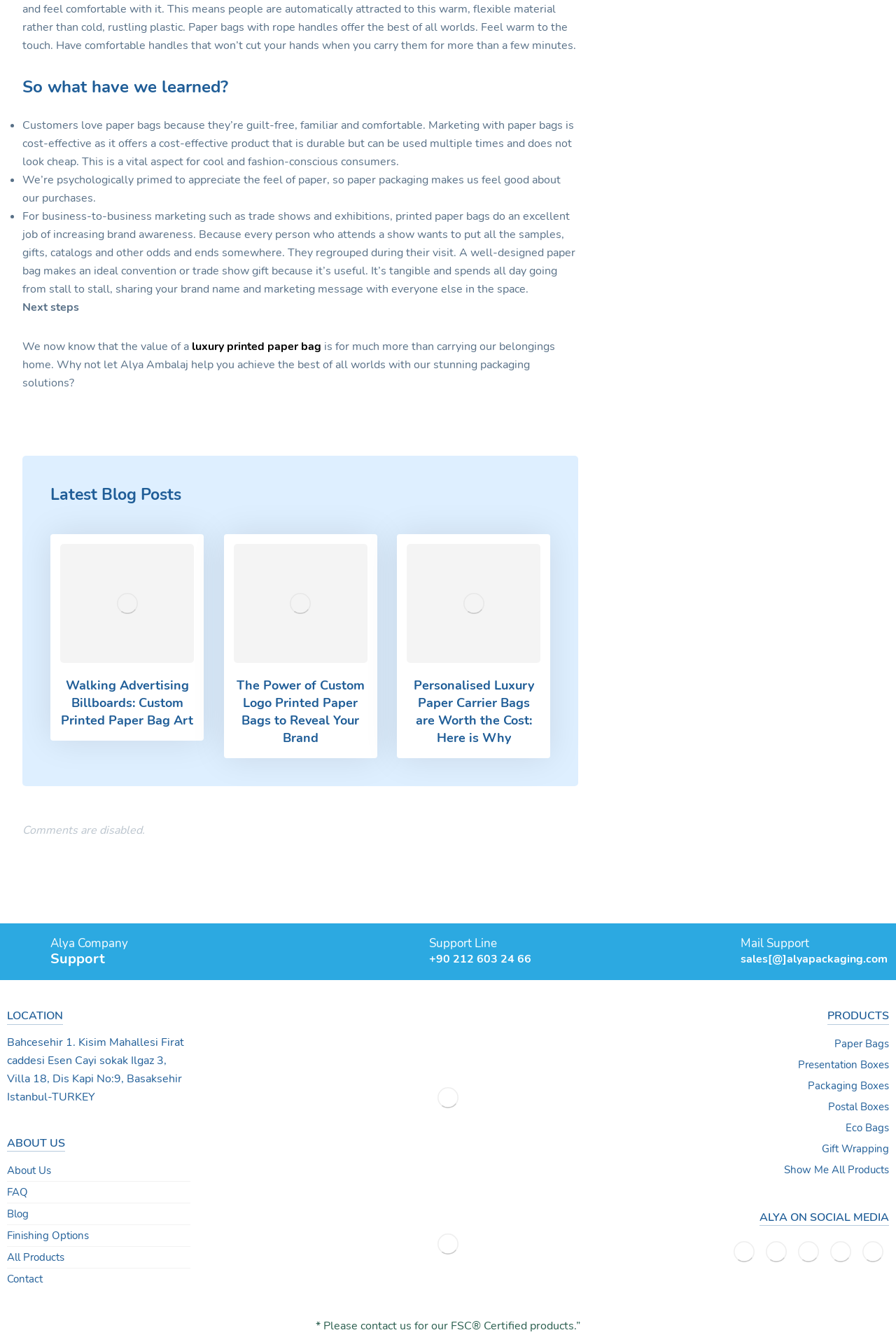Locate and provide the bounding box coordinates for the HTML element that matches this description: "FAQ".

[0.008, 0.885, 0.212, 0.902]